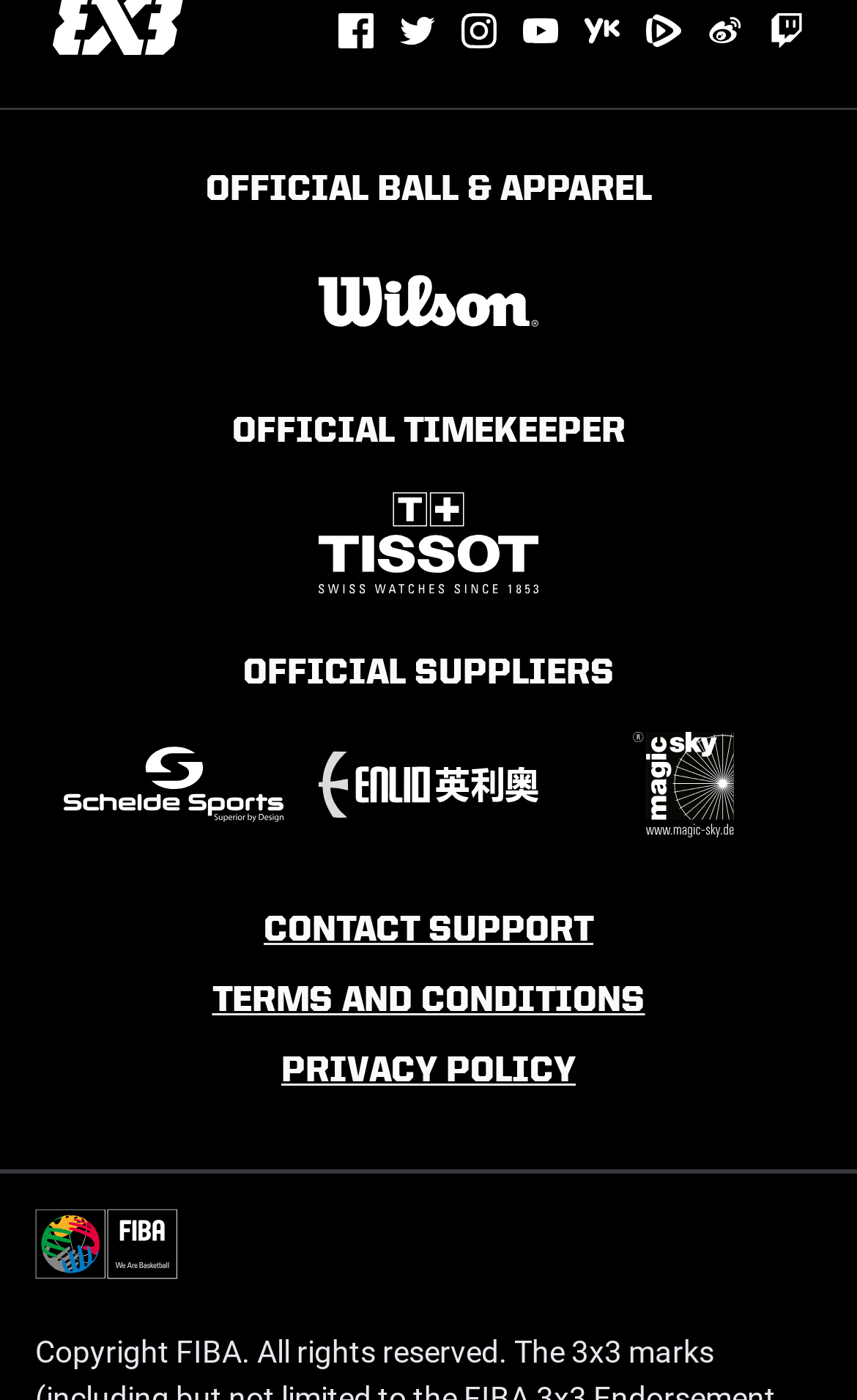Answer the question below using just one word or a short phrase: 
What is the organization at the bottom of the webpage?

FIBA